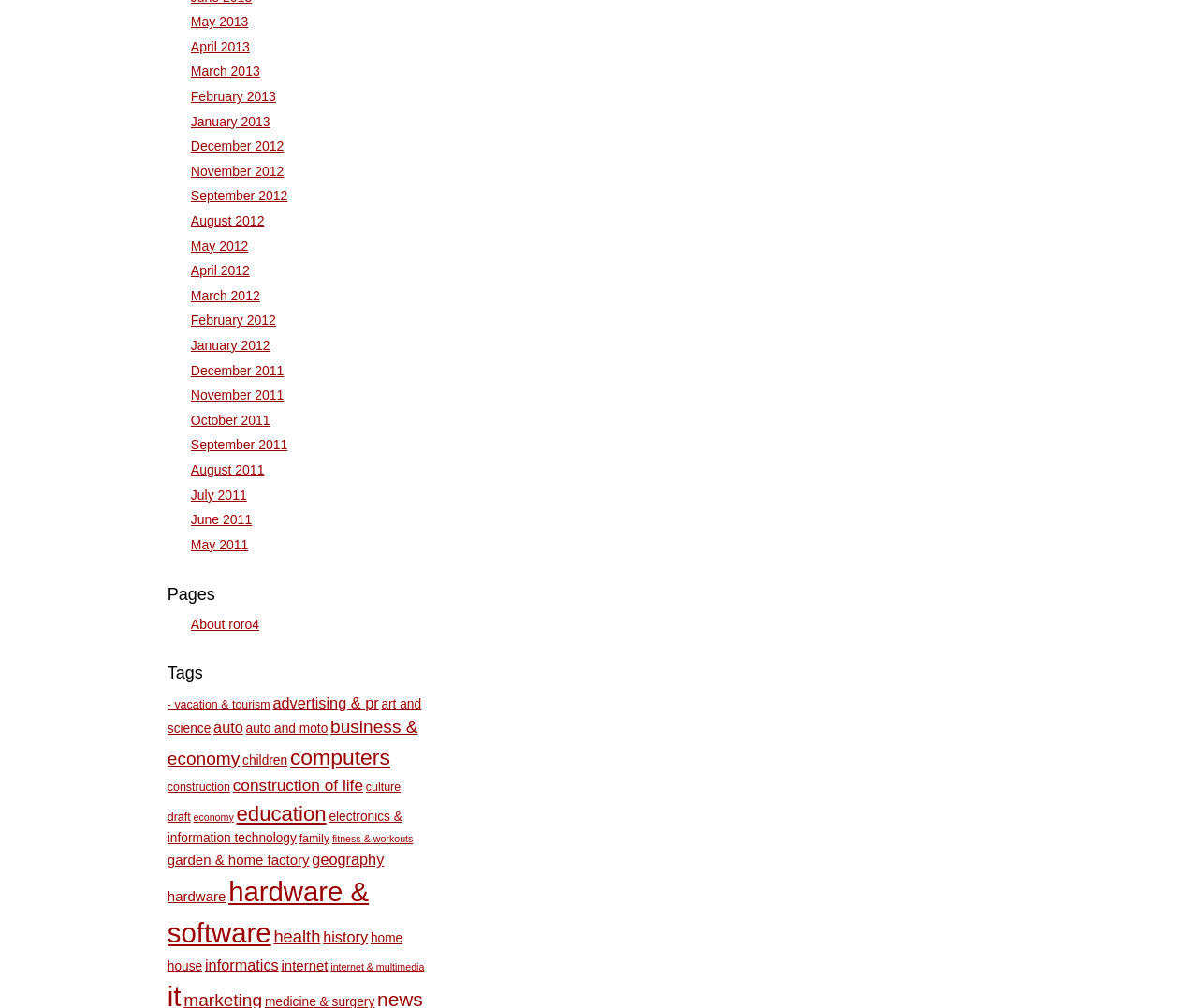What is the category that comes after 'construction'?
Look at the image and respond with a one-word or short phrase answer.

construction of life